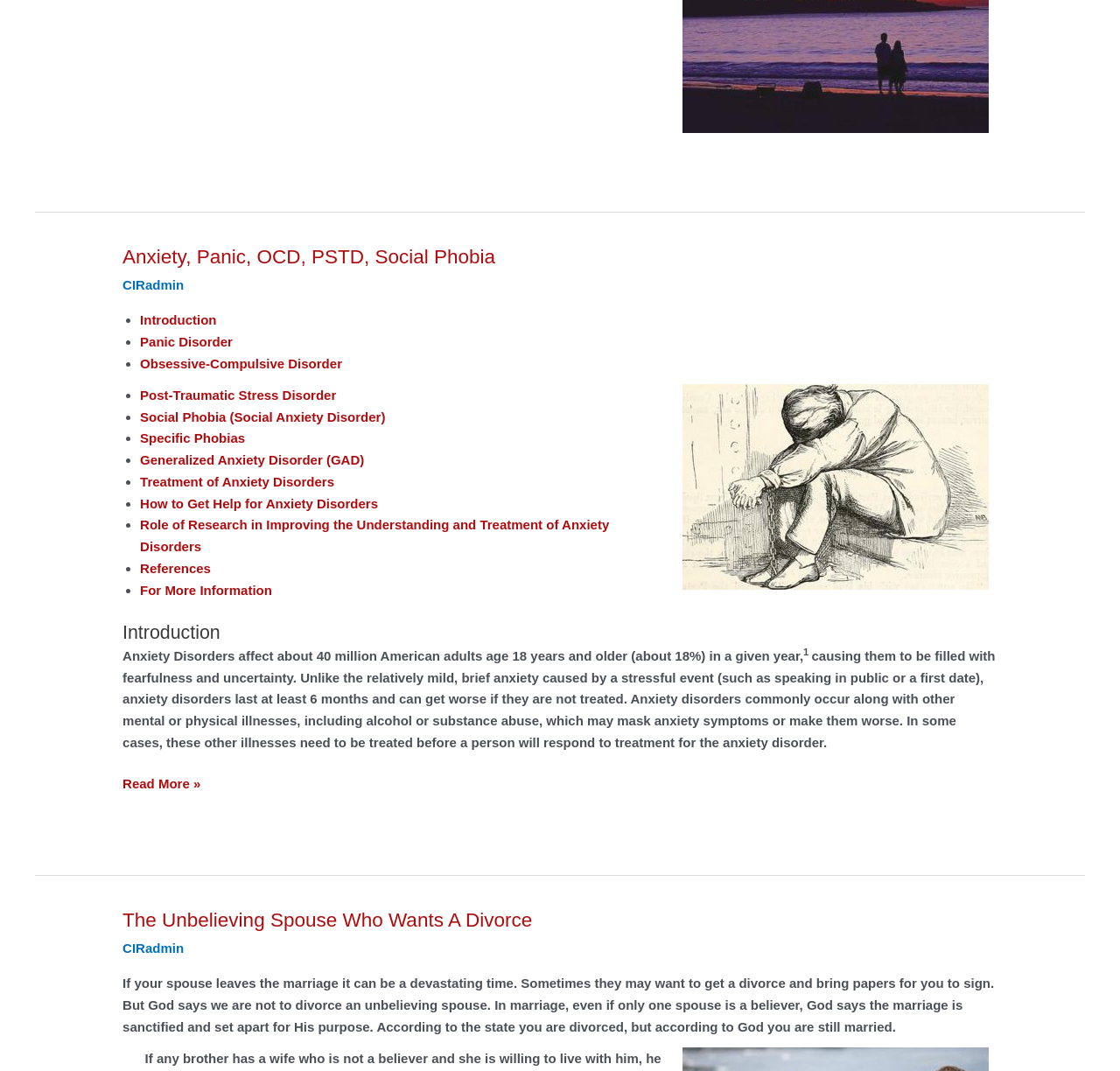For the element described, predict the bounding box coordinates as (top-left x, top-left y, bottom-right x, bottom-right y). All values should be between 0 and 1. Element description: Specific Phobias

[0.125, 0.402, 0.219, 0.416]